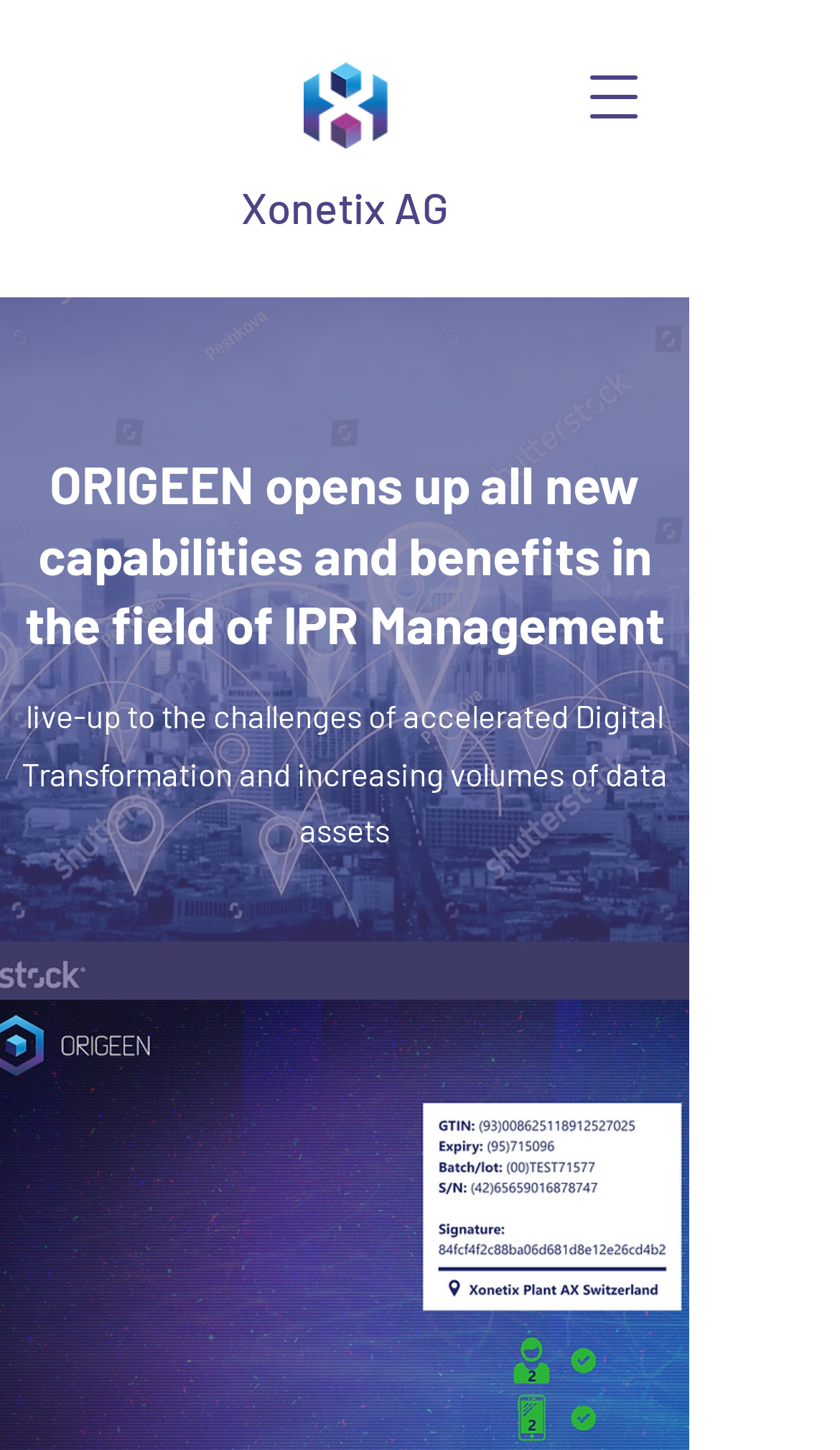Identify the bounding box for the described UI element. Provide the coordinates in (top-left x, top-left y, bottom-right x, bottom-right y) format with values ranging from 0 to 1: Xonetix AG

[0.287, 0.125, 0.533, 0.16]